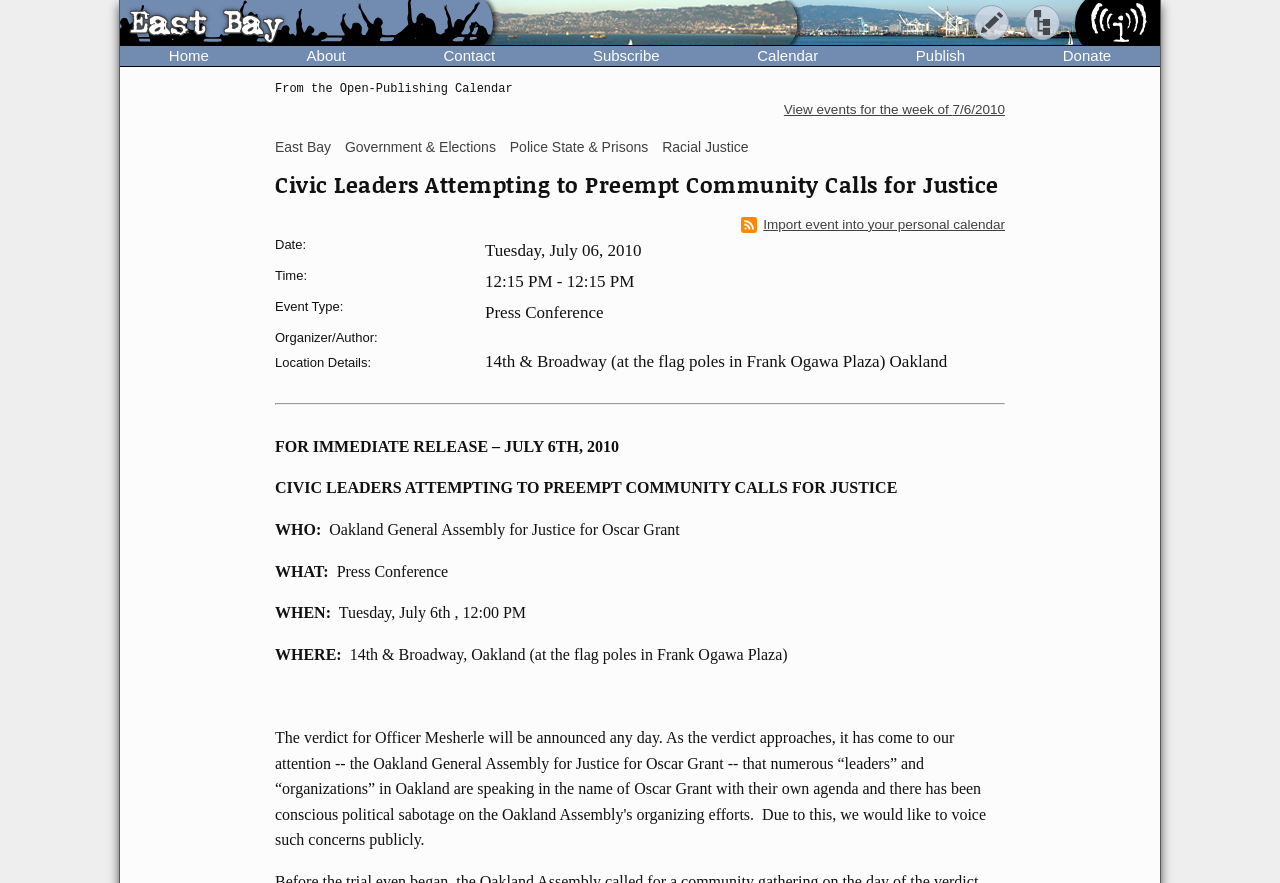From the webpage screenshot, predict the bounding box of the UI element that matches this description: "Government & Elections".

[0.269, 0.158, 0.387, 0.176]